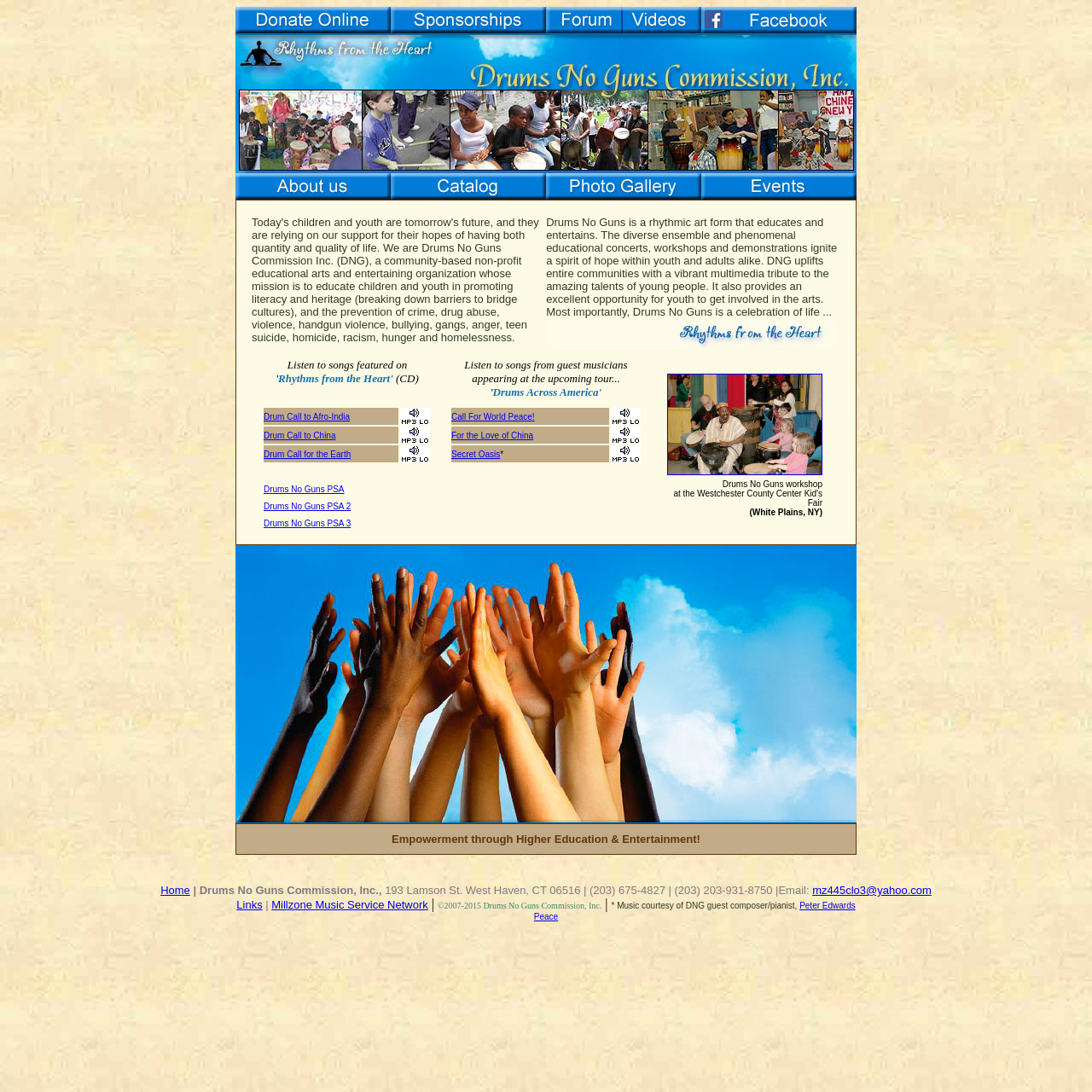Please determine the bounding box coordinates for the element that should be clicked to follow these instructions: "Add an emoji".

None